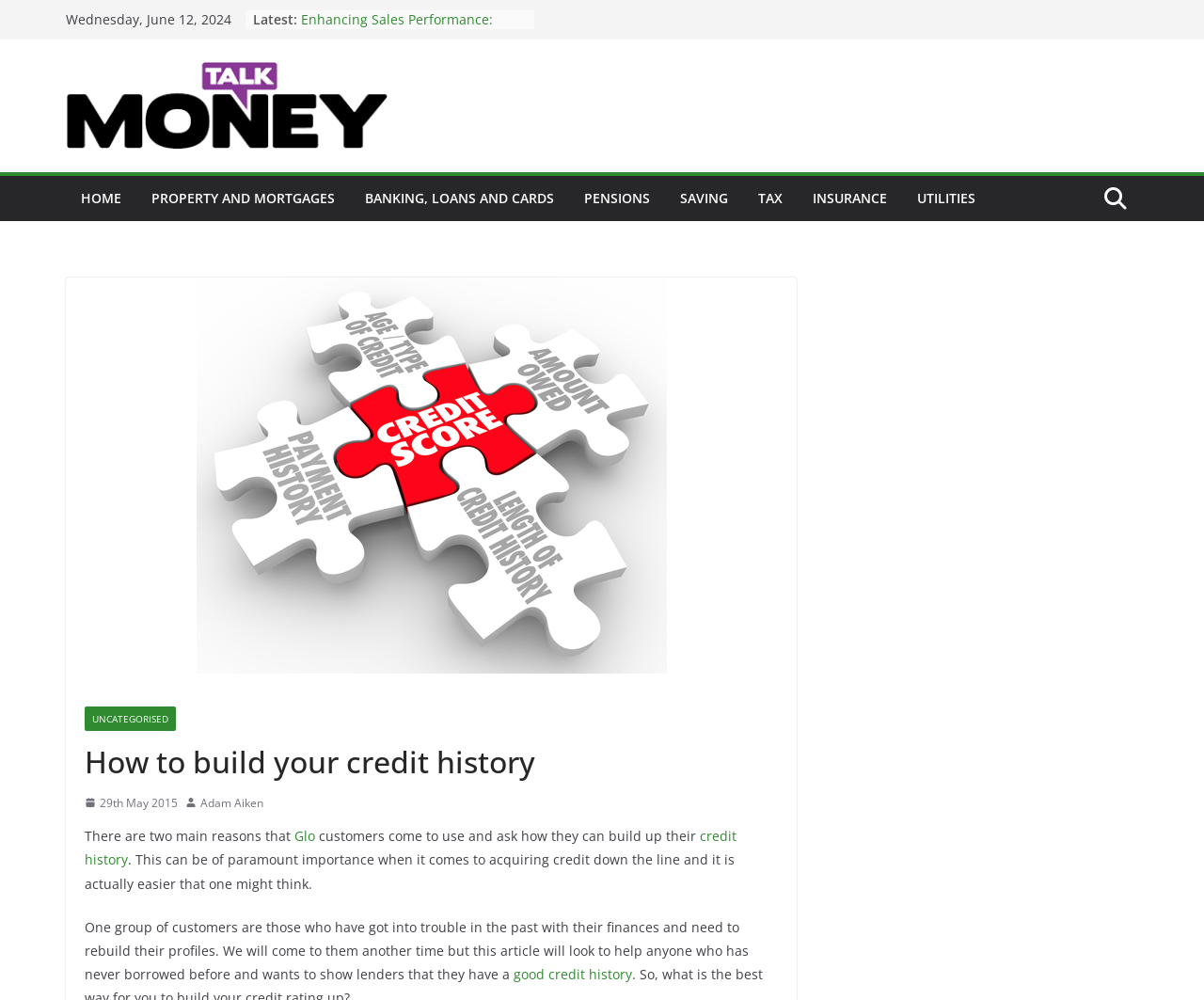What is the date displayed at the top of the webpage?
Refer to the image and answer the question using a single word or phrase.

Wednesday, June 12, 2024